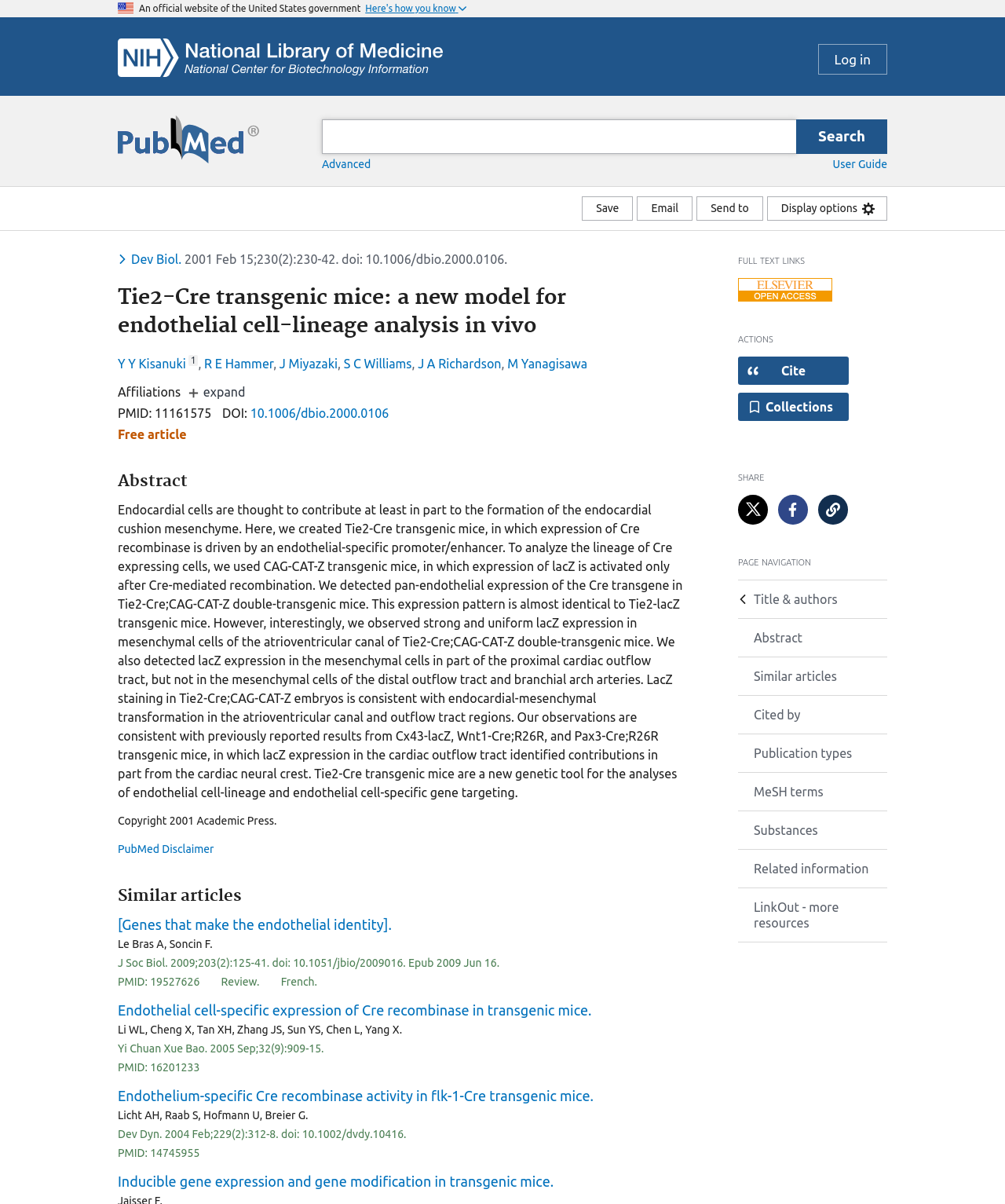Please give a short response to the question using one word or a phrase:
What is the logo on the top left corner?

NCBI Logo